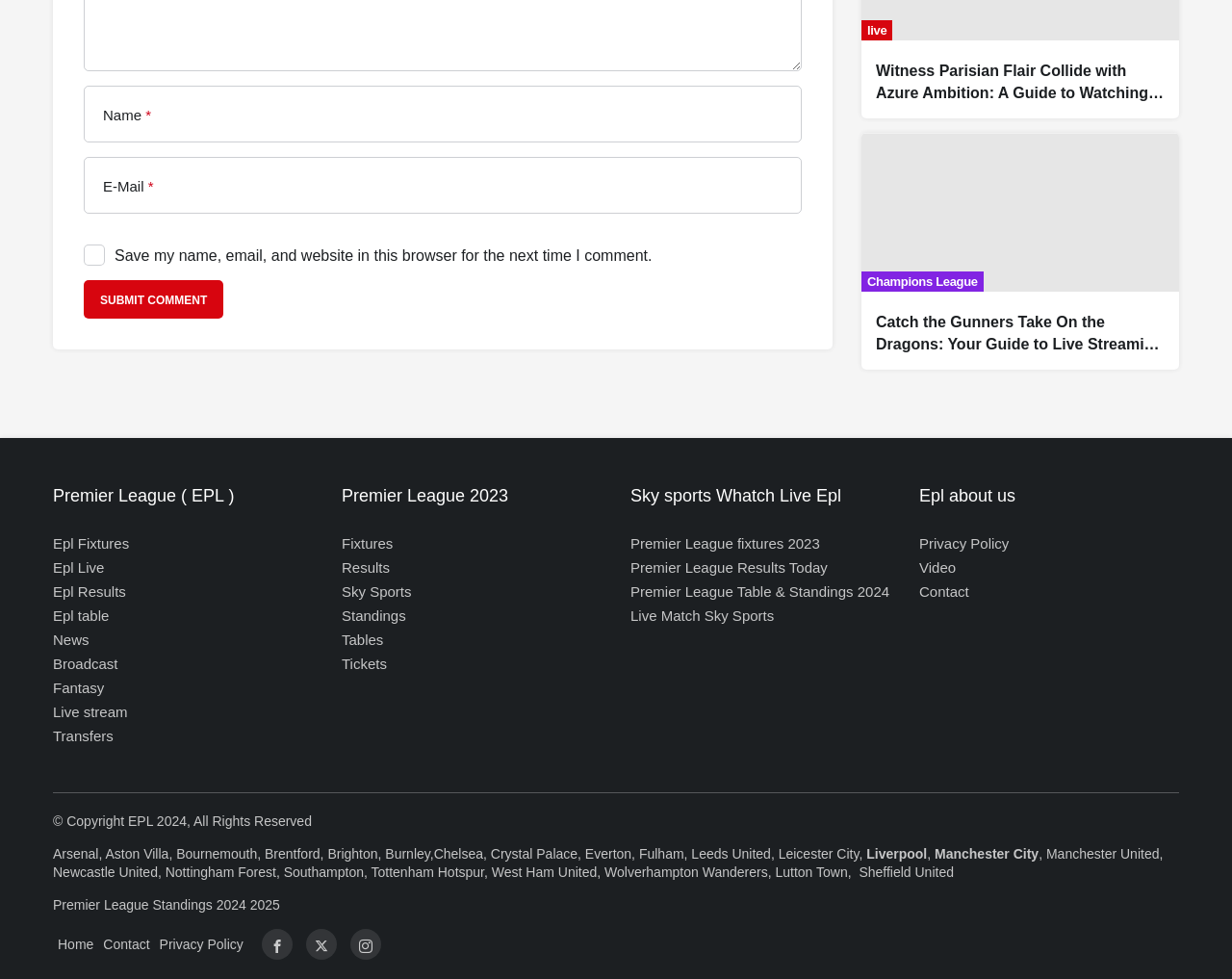Given the content of the image, can you provide a detailed answer to the question?
What are the teams listed at the bottom of the webpage?

The teams listed at the bottom of the webpage are the teams that participate in the Premier League, including Arsenal, Aston Villa, Bournemouth, and others. These teams are listed as links, suggesting that they may lead to more information about each team.